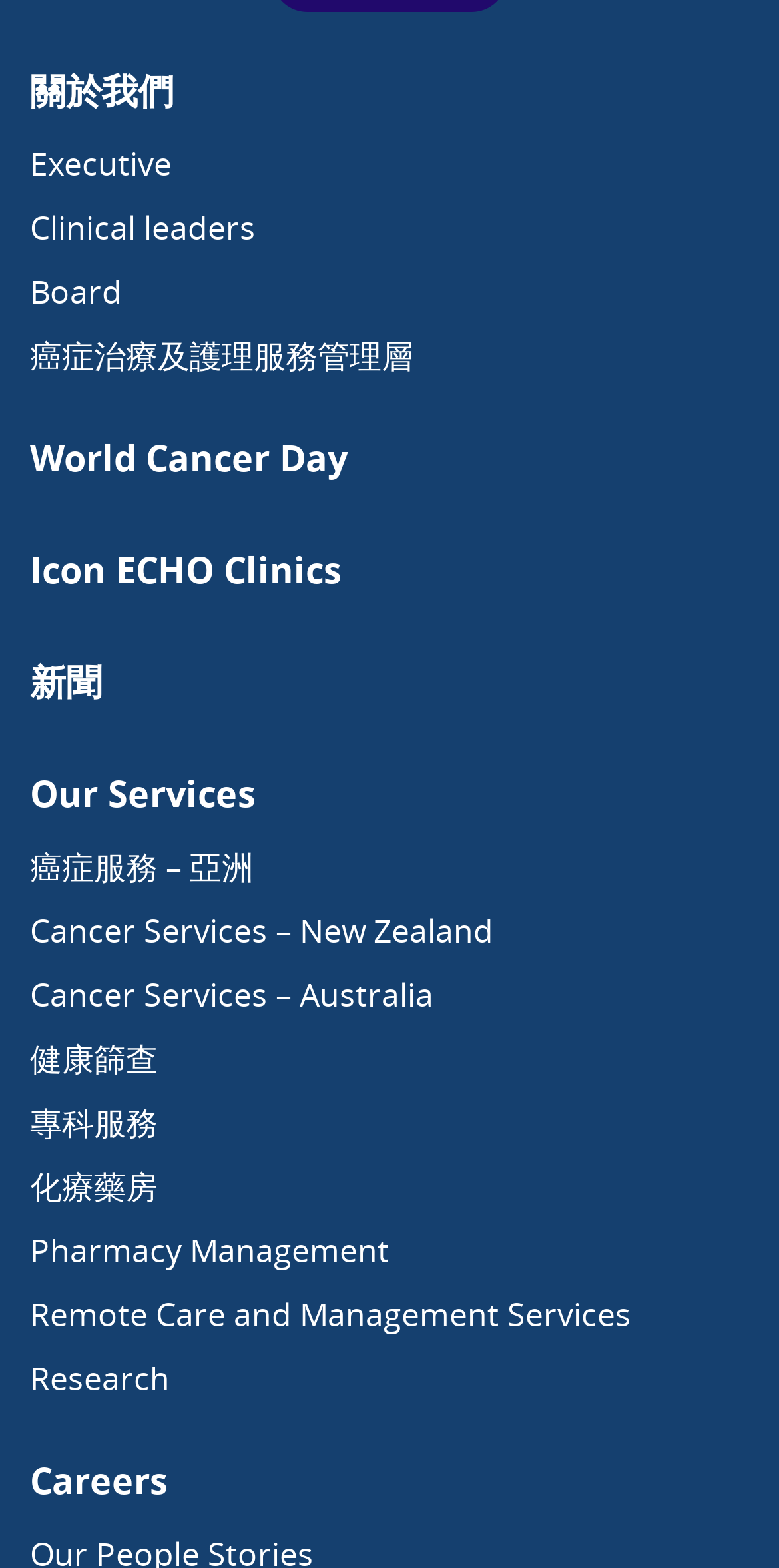Determine the bounding box coordinates of the clickable region to carry out the instruction: "Read the latest news".

[0.038, 0.422, 0.131, 0.449]